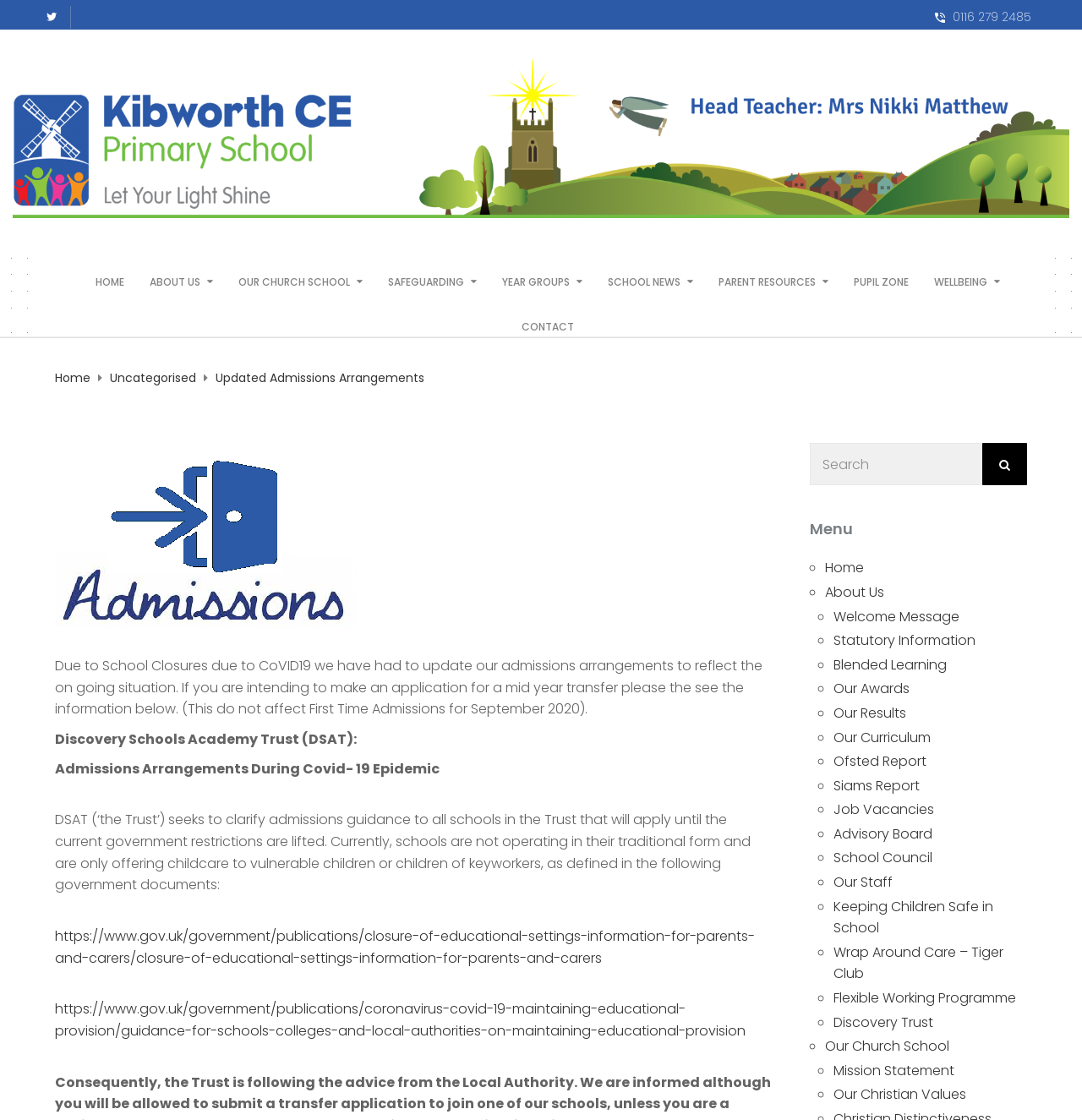How many search boxes are there on the webpage?
Examine the image closely and answer the question with as much detail as possible.

There is only one search box on the webpage, which is located on the top right corner of the webpage.